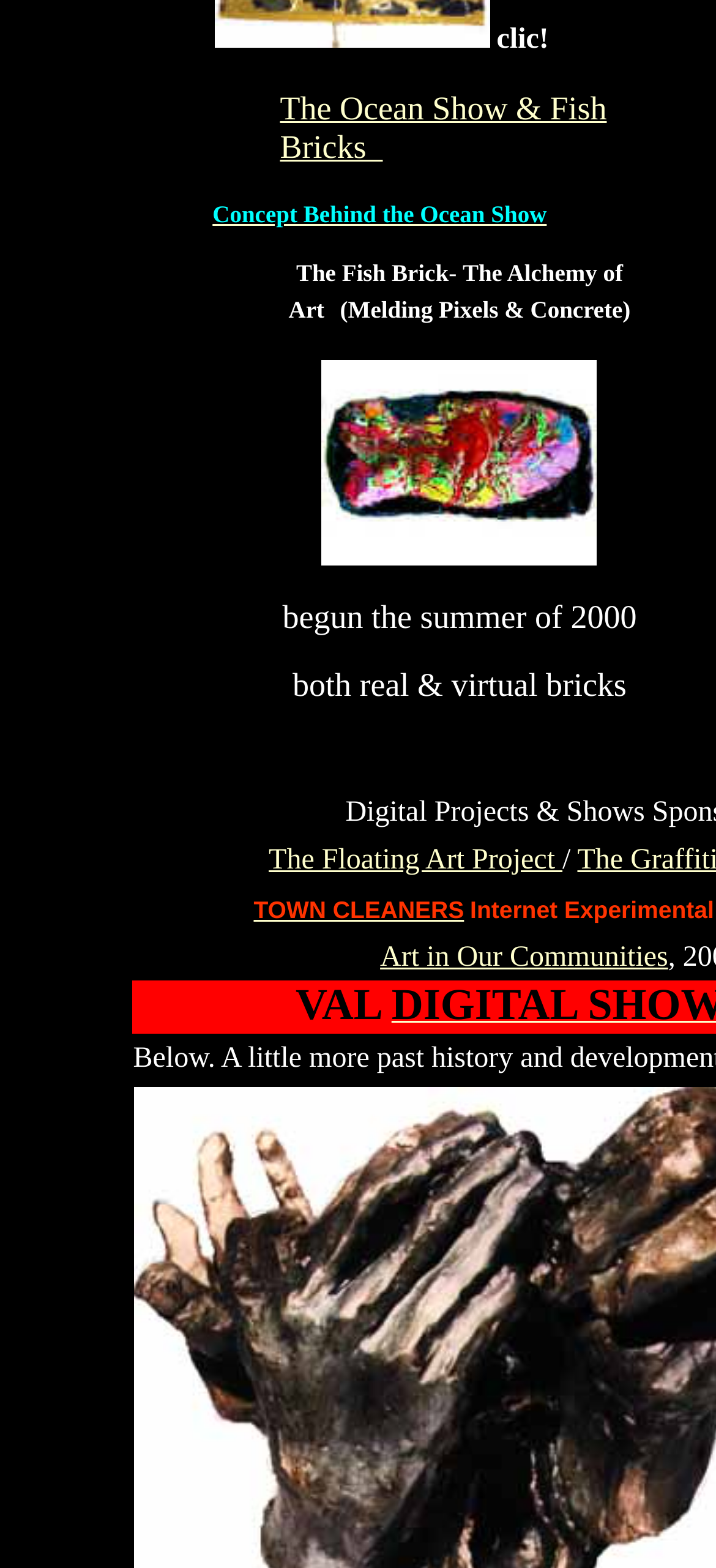Give the bounding box coordinates for this UI element: "alt="curtwray.jpg (11201 bytes)"". The coordinates should be four float numbers between 0 and 1, arranged as [left, top, right, bottom].

[0.299, 0.015, 0.683, 0.035]